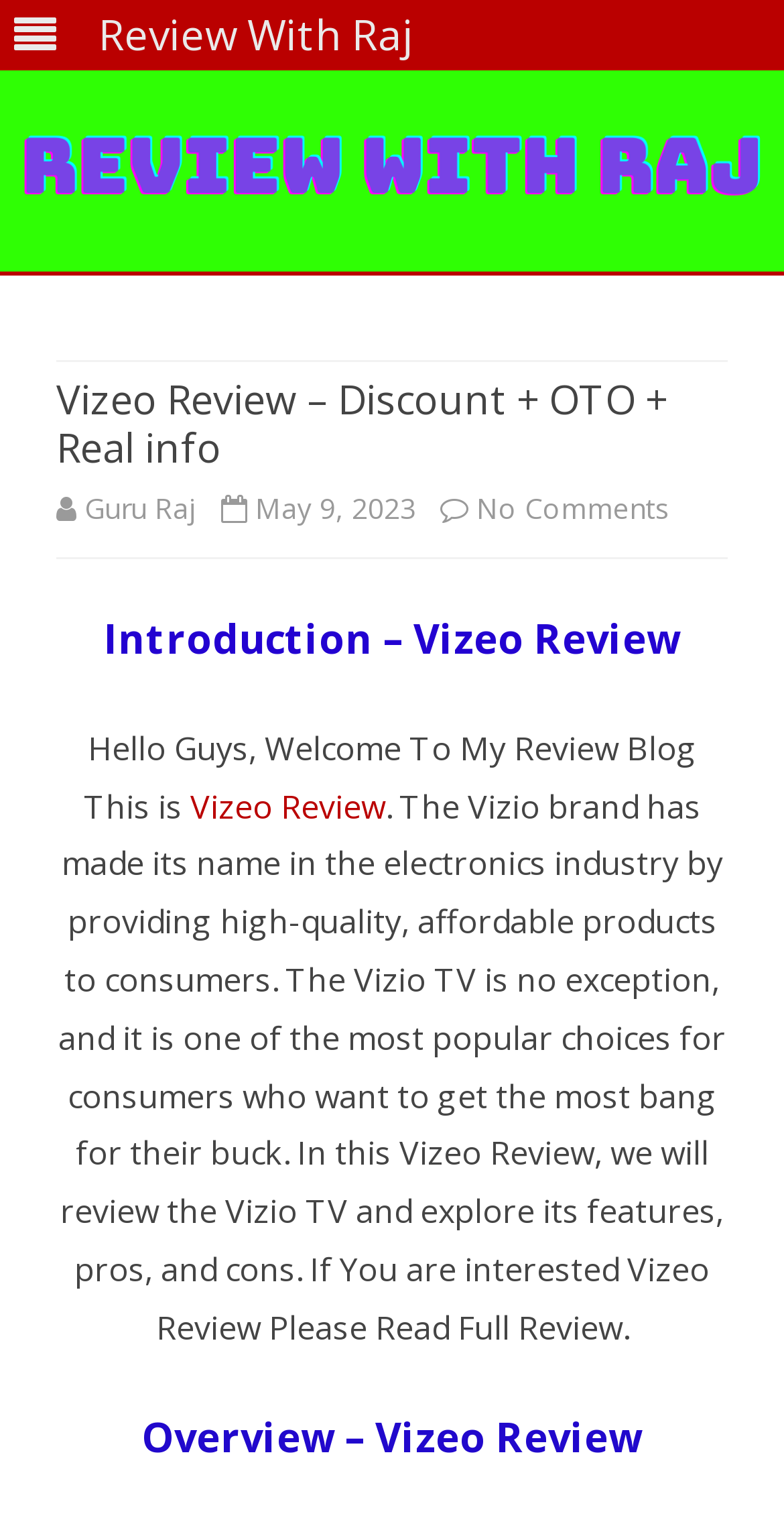Generate a thorough caption detailing the webpage content.

The webpage is a review blog, specifically the Vizeo Review, with a focus on the Vizio brand and its products. At the top, there is a header section with a logo image and a link to "Review With Raj" on the left, and a "Skip to content" link on the right. Below the header, there is a main content section with a heading that reads "Vizeo Review – Discount + OTO + Real info". 

To the right of the heading, there is a link to "Guru Raj" and a timestamp showing the date "May 9, 2023". Further down, there is a section with a heading "Introduction – Vizeo Review", which contains a brief introduction to the Vizio brand and its products. The introduction is followed by a link to "Vizeo Review" and a paragraph of text that summarizes the content of the review.

Below the introduction, there is another section with a heading "Overview – Vizeo Review", which appears to be the start of the main review content. Throughout the page, there are several links and a timestamp, but no other images besides the logo at the top. The overall structure of the page is organized, with clear headings and concise text, making it easy to navigate and read.